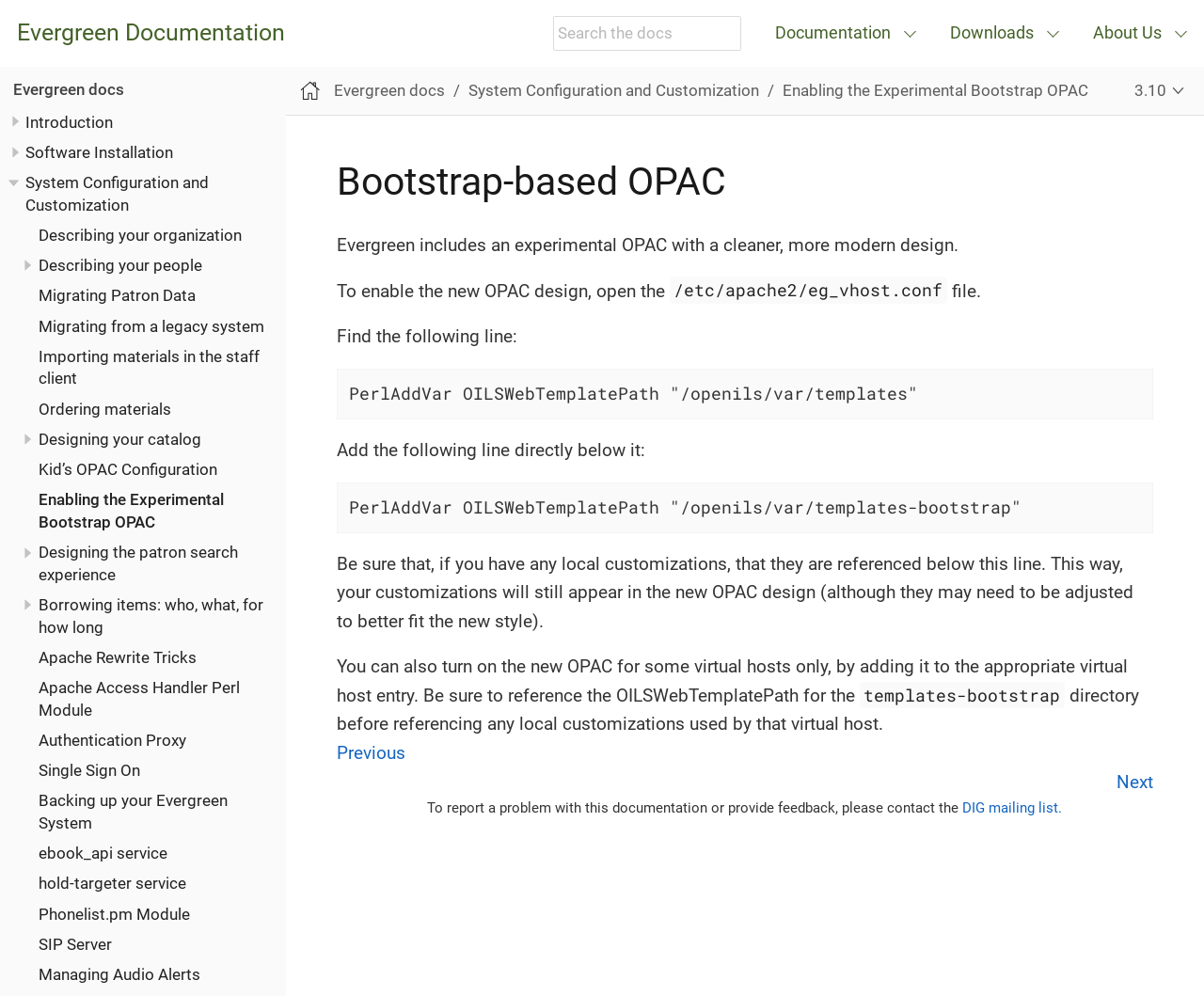What is the purpose of the experimental OPAC? Analyze the screenshot and reply with just one word or a short phrase.

To provide a cleaner, more modern design